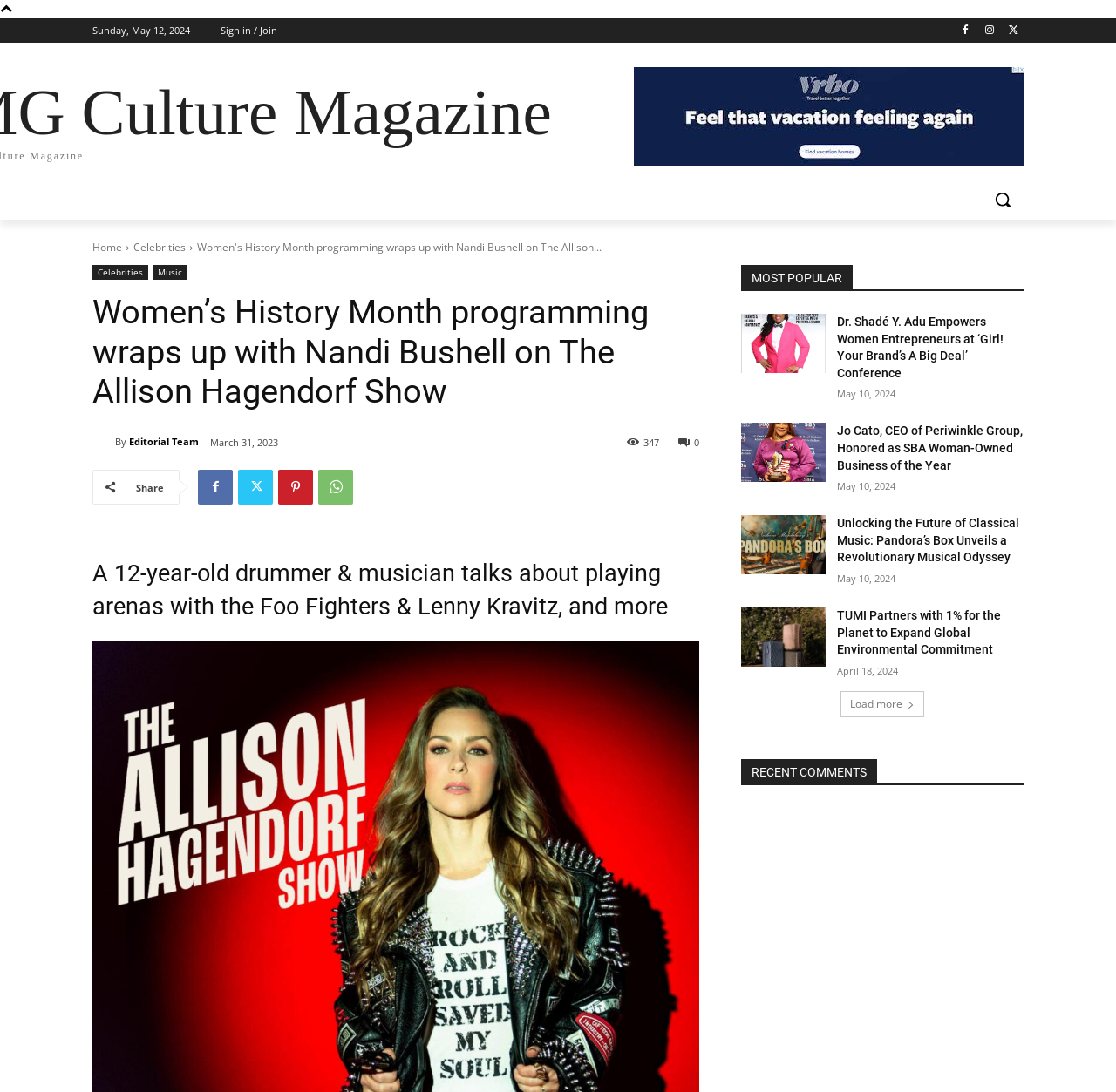Locate the bounding box coordinates of the clickable region necessary to complete the following instruction: "Share the article". Provide the coordinates in the format of four float numbers between 0 and 1, i.e., [left, top, right, bottom].

[0.122, 0.44, 0.147, 0.452]